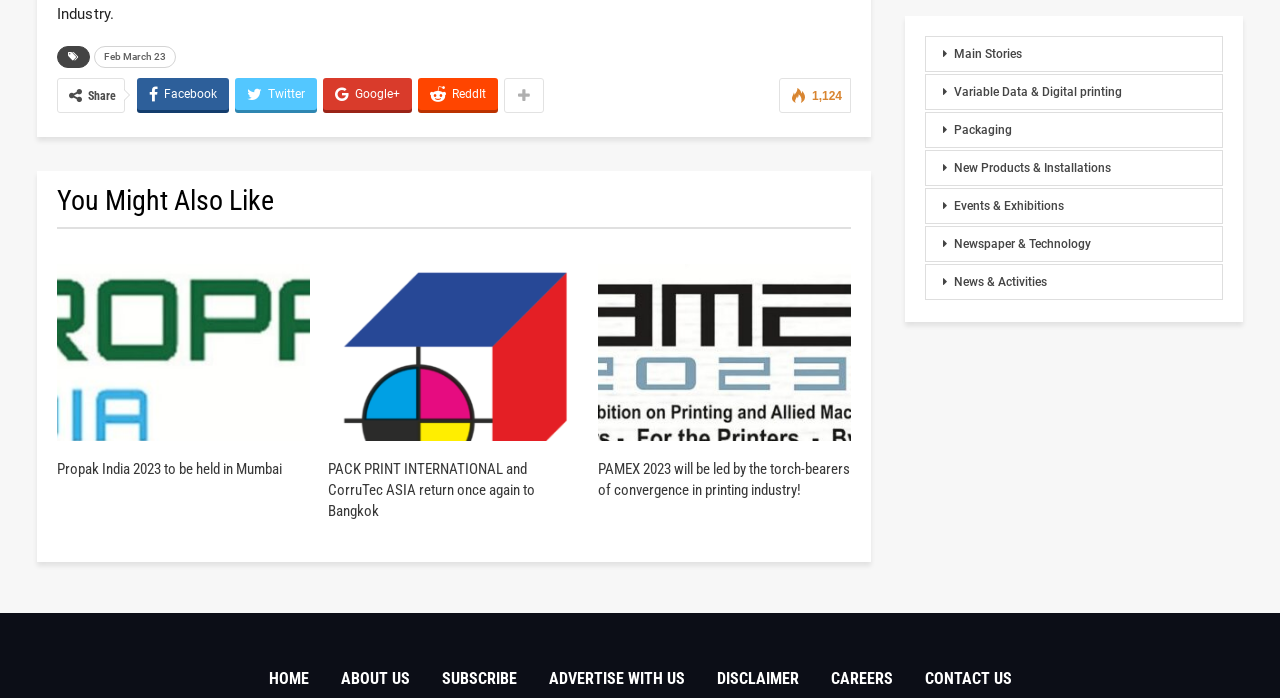Please find the bounding box for the UI component described as follows: "Main Stories".

[0.723, 0.051, 0.955, 0.103]